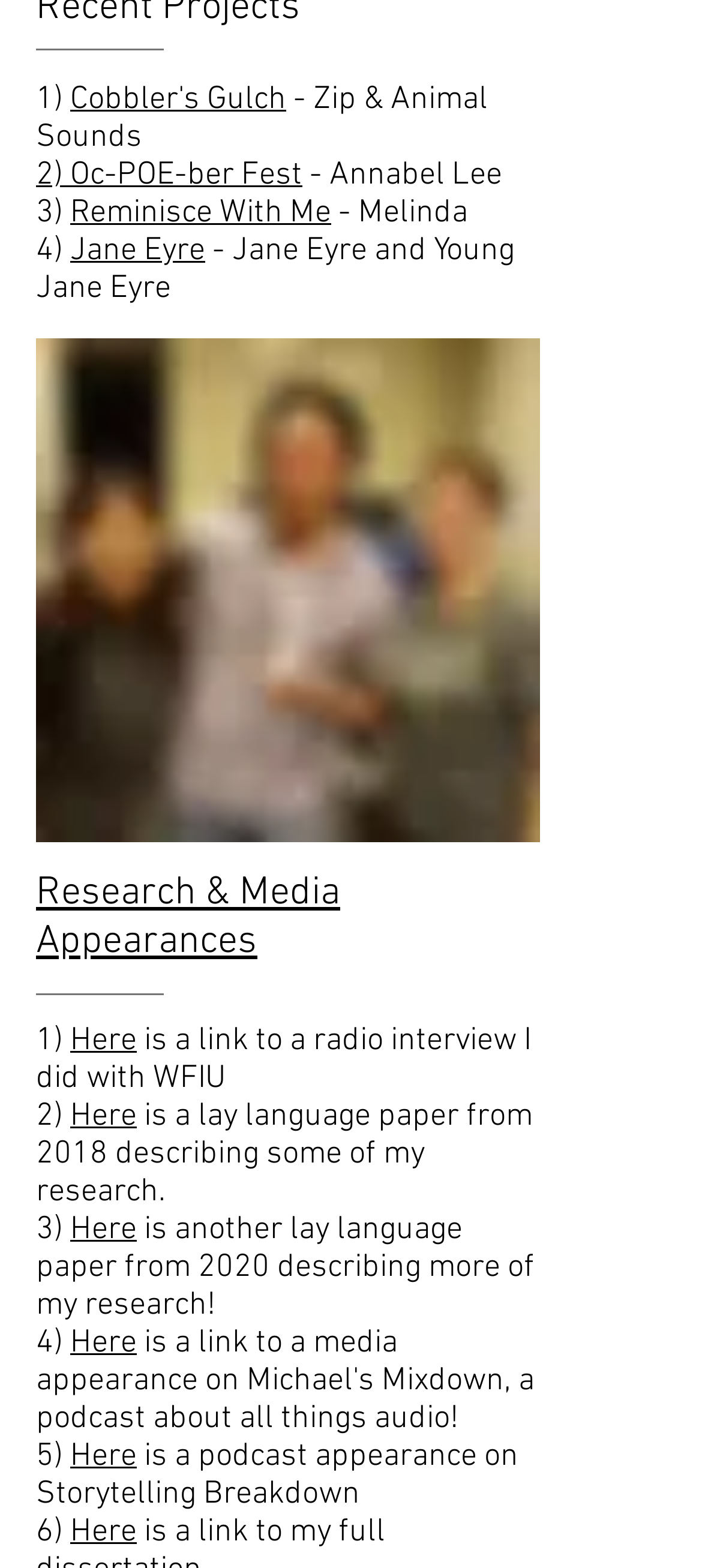How many links are there in the Research & Media Appearances section?
Please provide a detailed answer to the question.

I counted the number of links under the 'Research & Media Appearances' heading, which are 'Here' links with descriptions of radio interviews, lay language papers, and a podcast appearance.